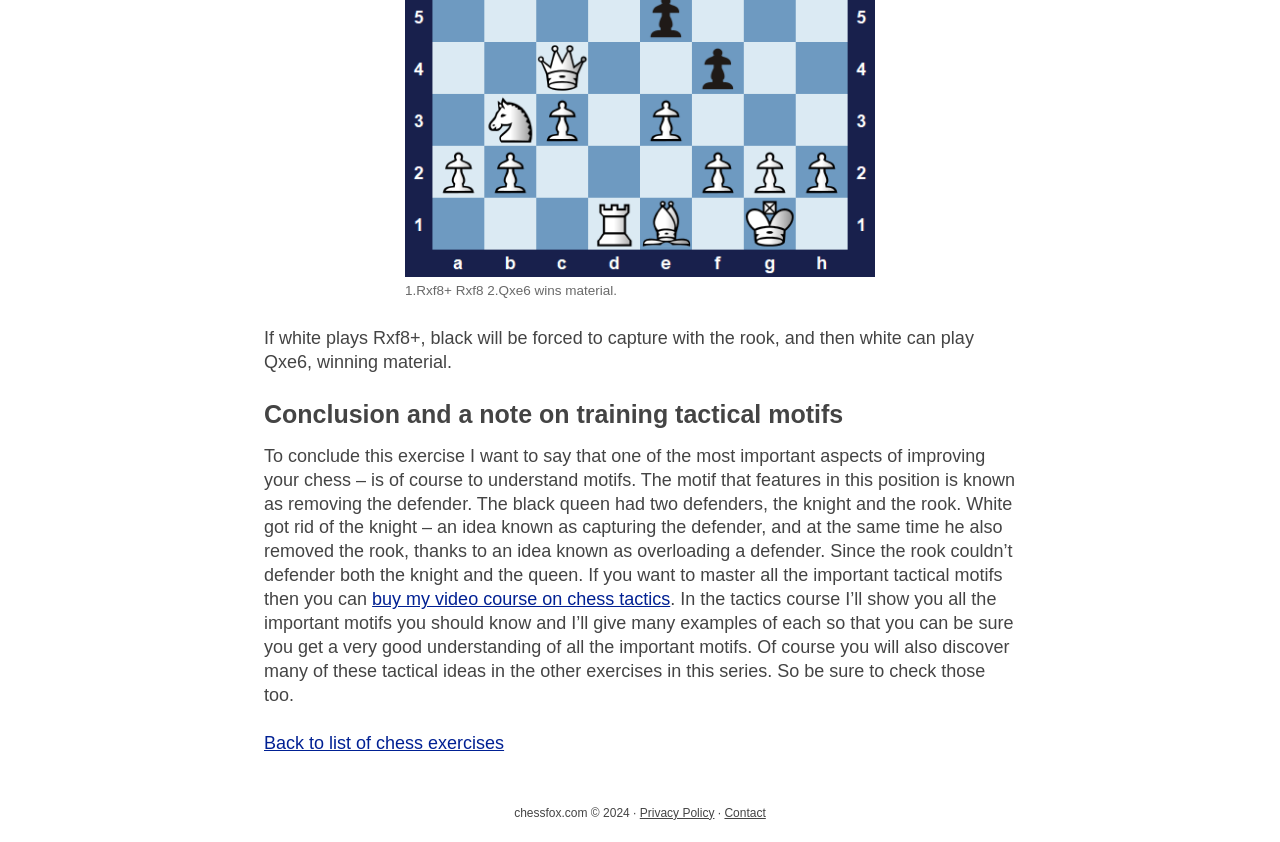How can I access more chess exercises?
Please provide a comprehensive answer to the question based on the webpage screenshot.

The link 'Back to list of chess exercises' at the bottom of the page suggests that users can access more chess exercises by clicking on this link, which will take them to a list of other exercises.